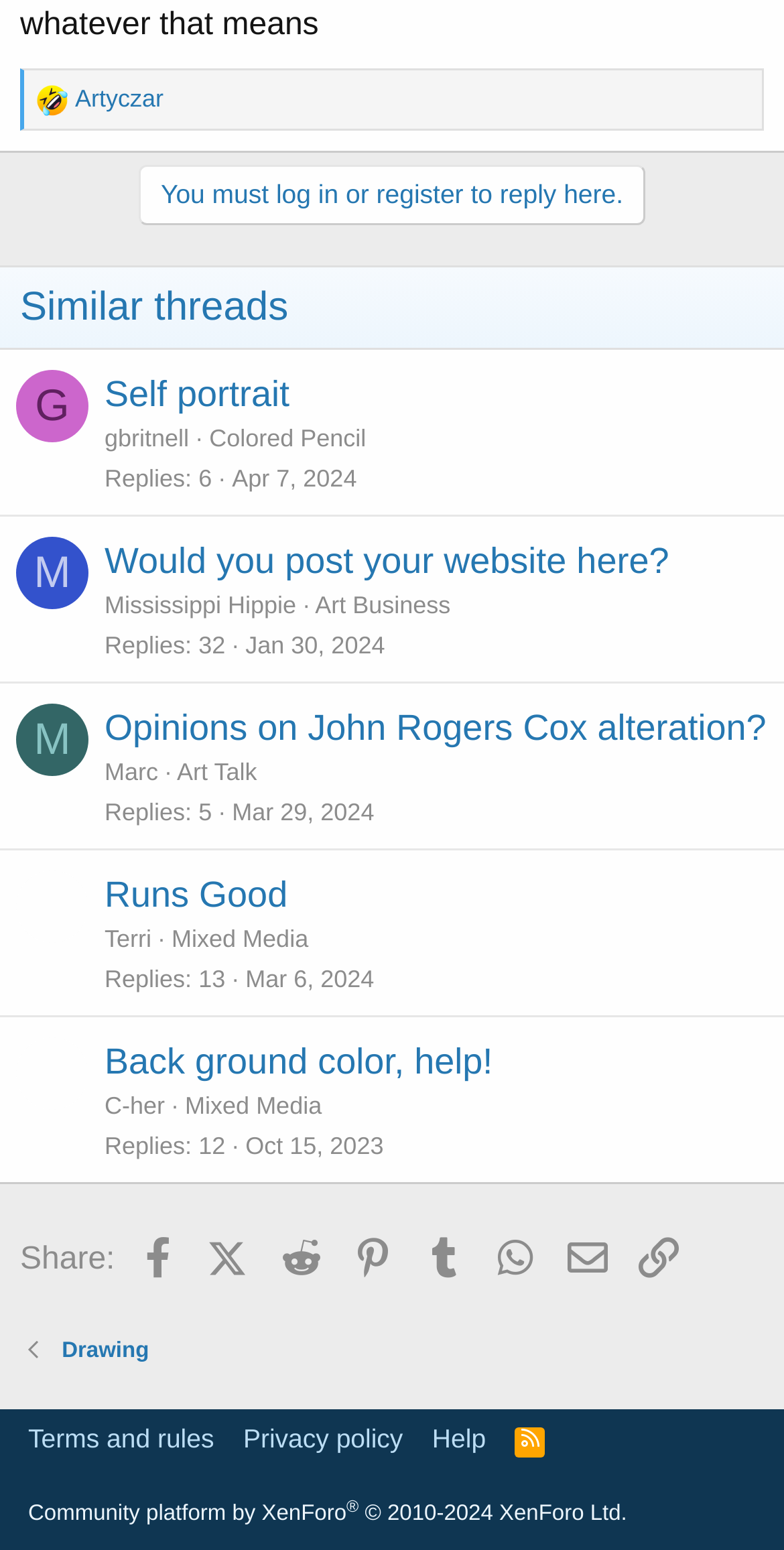Please identify the bounding box coordinates of the region to click in order to complete the given instruction: "View the thread 'Self portrait'". The coordinates should be four float numbers between 0 and 1, i.e., [left, top, right, bottom].

[0.133, 0.242, 0.369, 0.268]